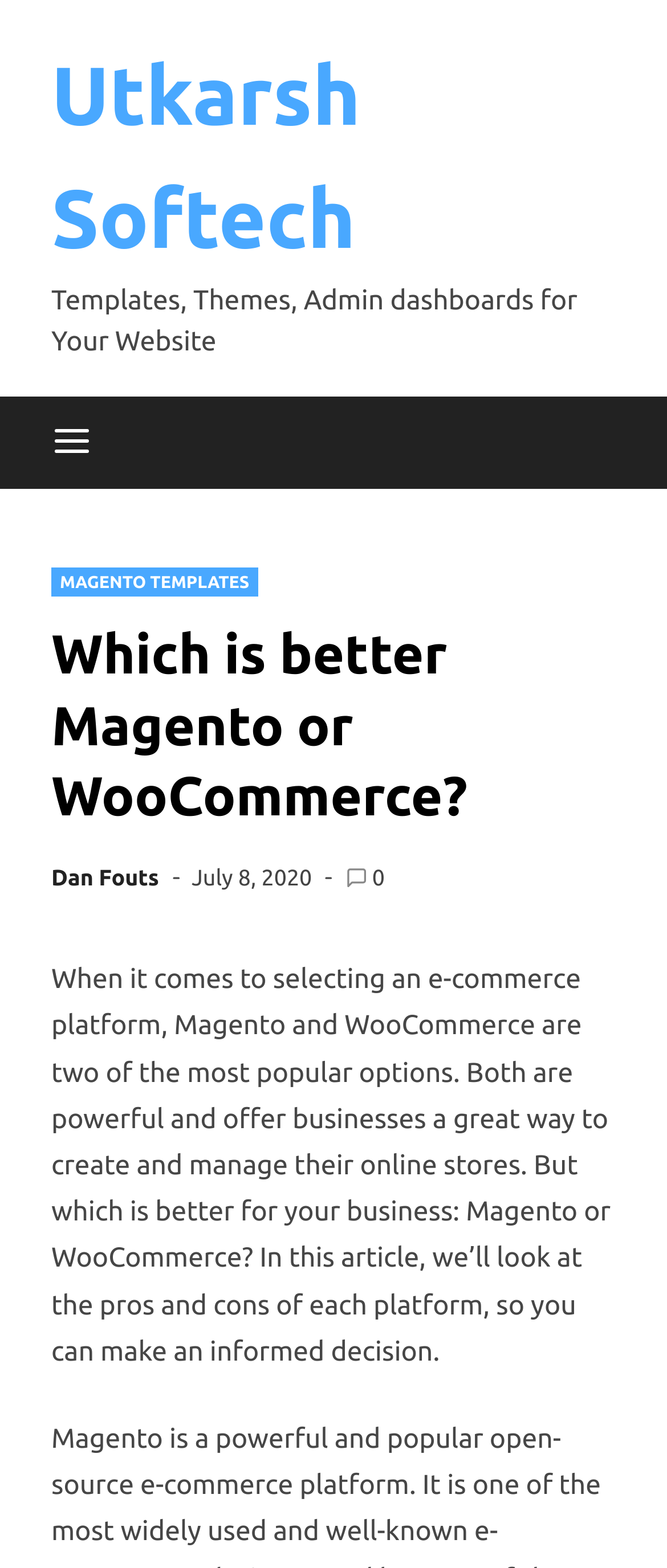Construct a thorough caption encompassing all aspects of the webpage.

The webpage is about comparing Magento and WooCommerce, two popular e-commerce platforms. At the top, there is a link to "Utkarsh Softech" and a tagline "Templates, Themes, Admin dashboards for Your Website". Below this, there is a menu button labeled "Menu" on the left side, which is not expanded. 

On the right side of the menu button, there is an image, followed by a header section that spans across the page. The header section contains a link to "MAGENTO TEMPLATES", a heading that asks "Which is better Magento or WooCommerce?", and a link to the author "Dan Fouts" with a small image next to it. There is also a timestamp "July 8, 2020" with an image on its right side, and two more images on the right side of the timestamp.

Below the header section, there is a long paragraph of text that explains the purpose of the article, which is to compare Magento and WooCommerce and help businesses make an informed decision about which platform to use.